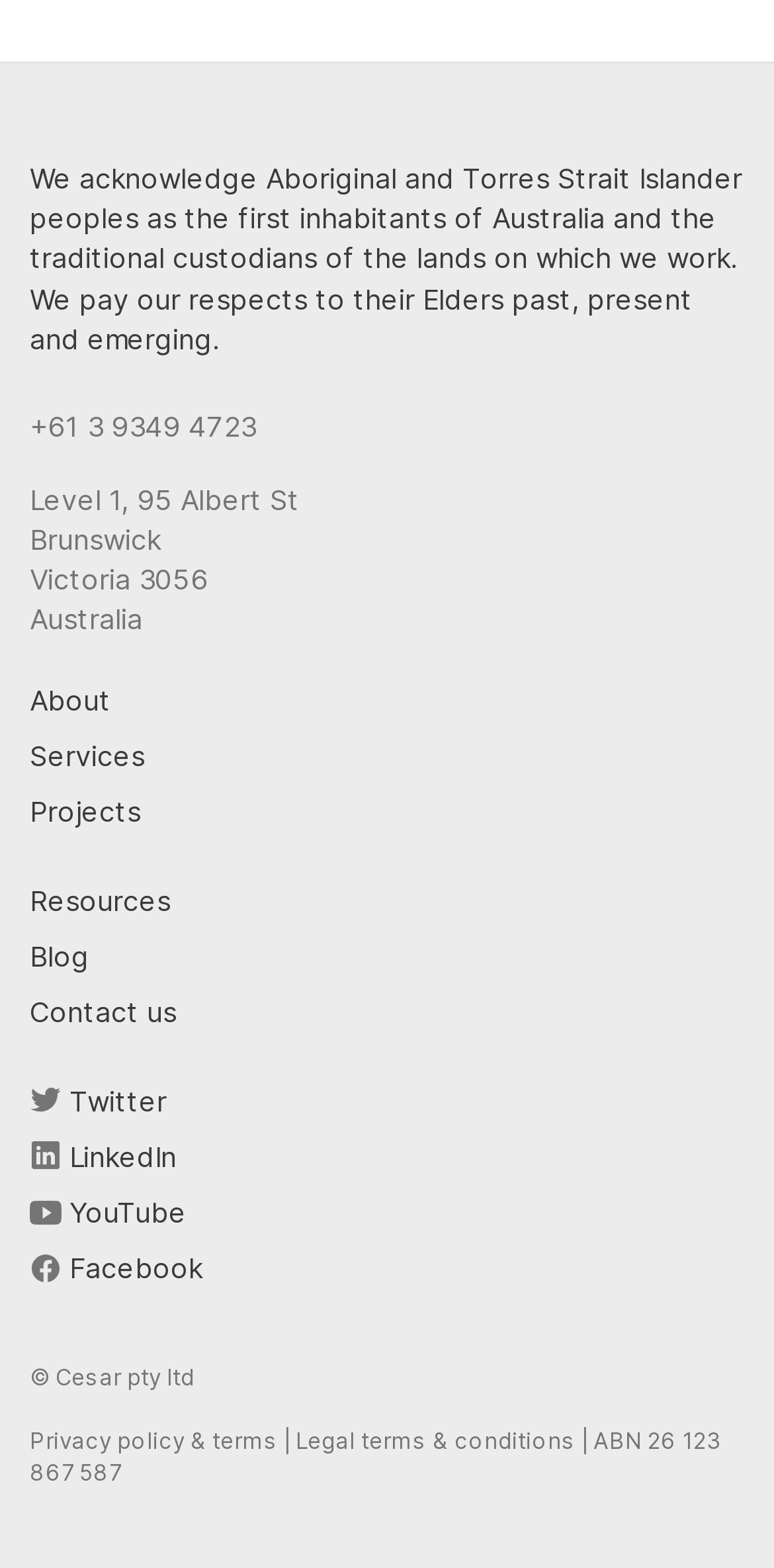Locate the bounding box coordinates of the region to be clicked to comply with the following instruction: "Read the blog". The coordinates must be four float numbers between 0 and 1, in the form [left, top, right, bottom].

[0.038, 0.592, 0.962, 0.628]